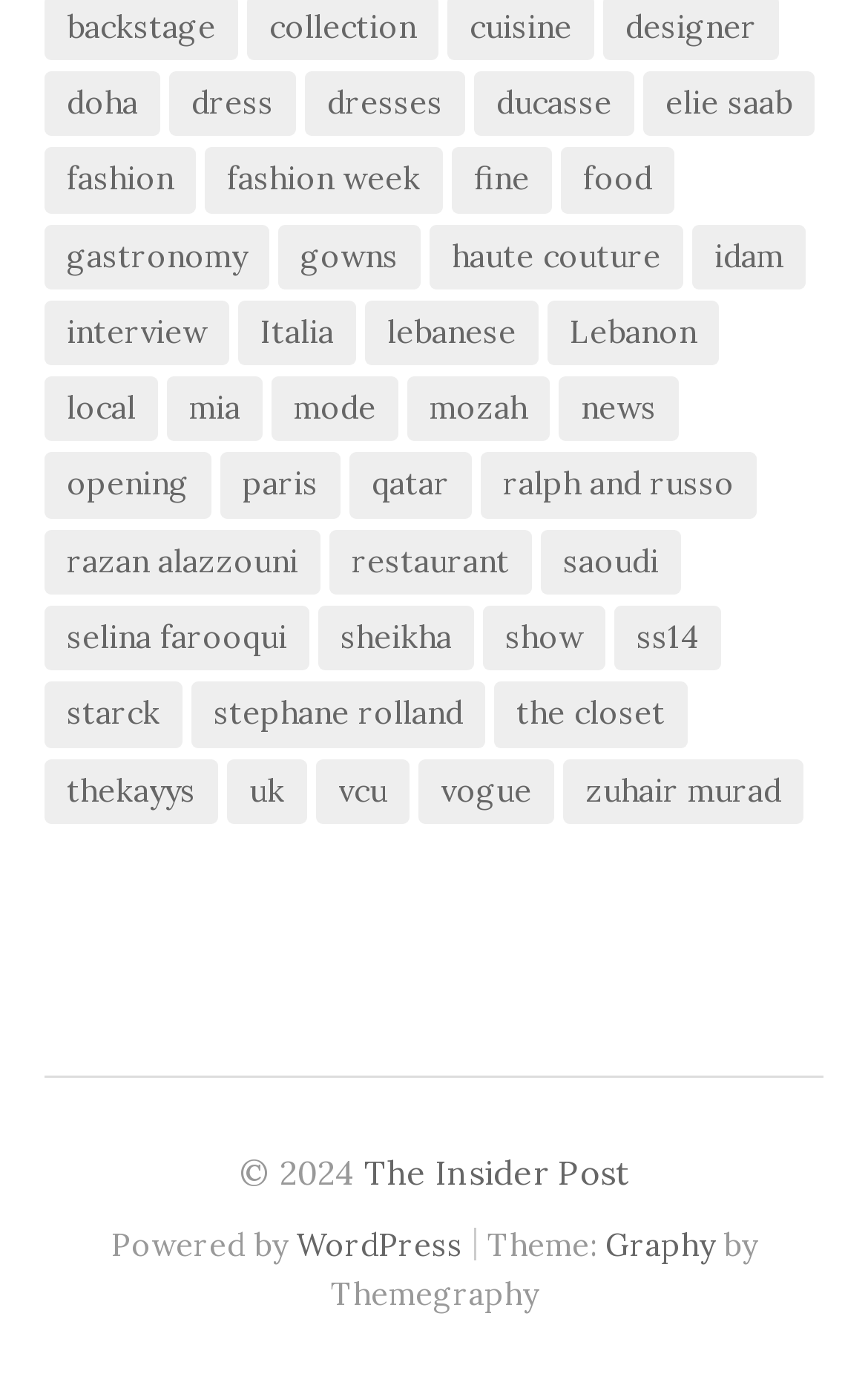What is the name of the website?
Look at the screenshot and provide an in-depth answer.

I found the link element with the text 'The Insider Post' at coordinates [0.419, 0.826, 0.724, 0.856], which is the name of the website.